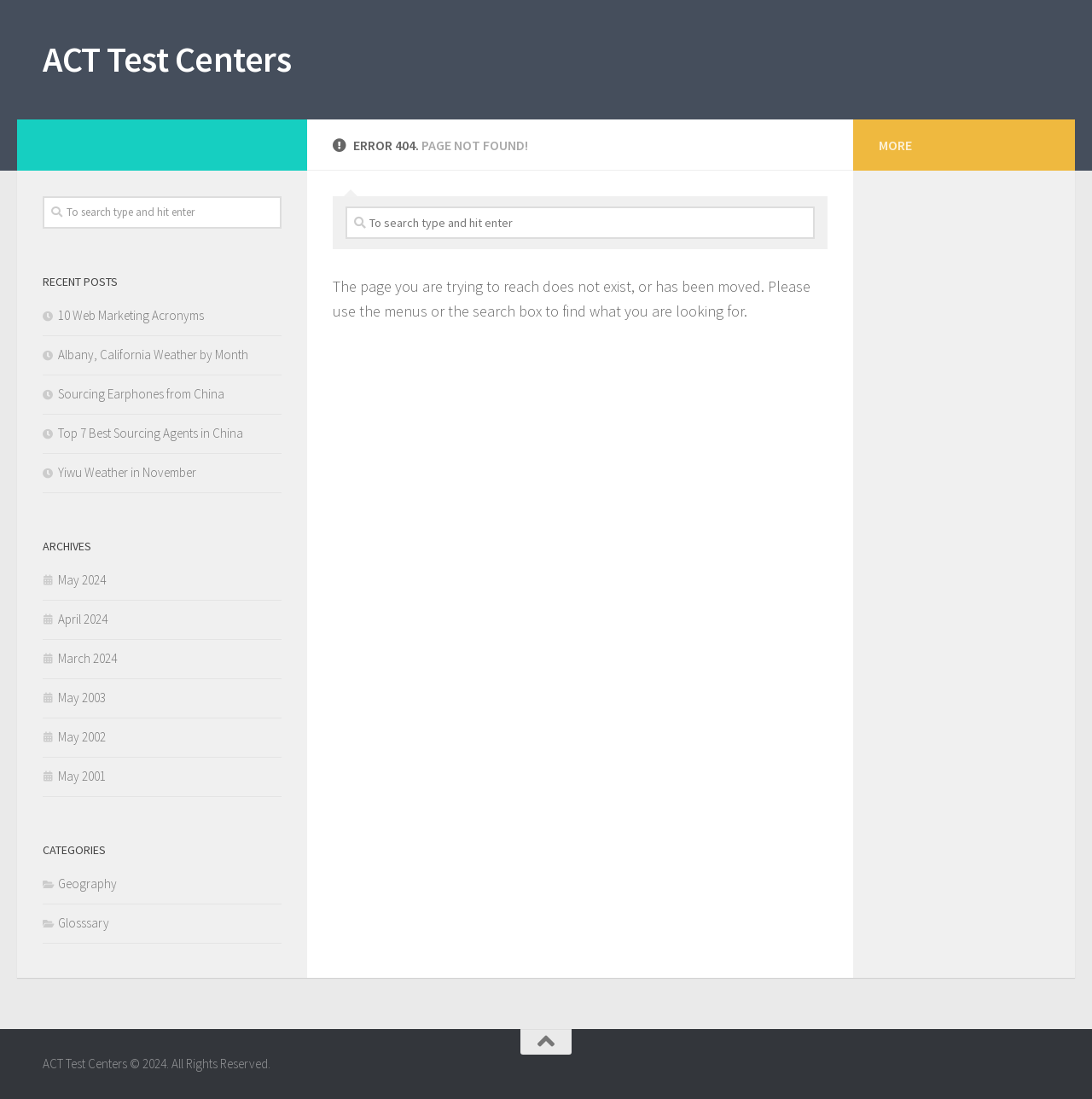Please find the bounding box coordinates of the element's region to be clicked to carry out this instruction: "Explore category Geography".

[0.039, 0.797, 0.107, 0.811]